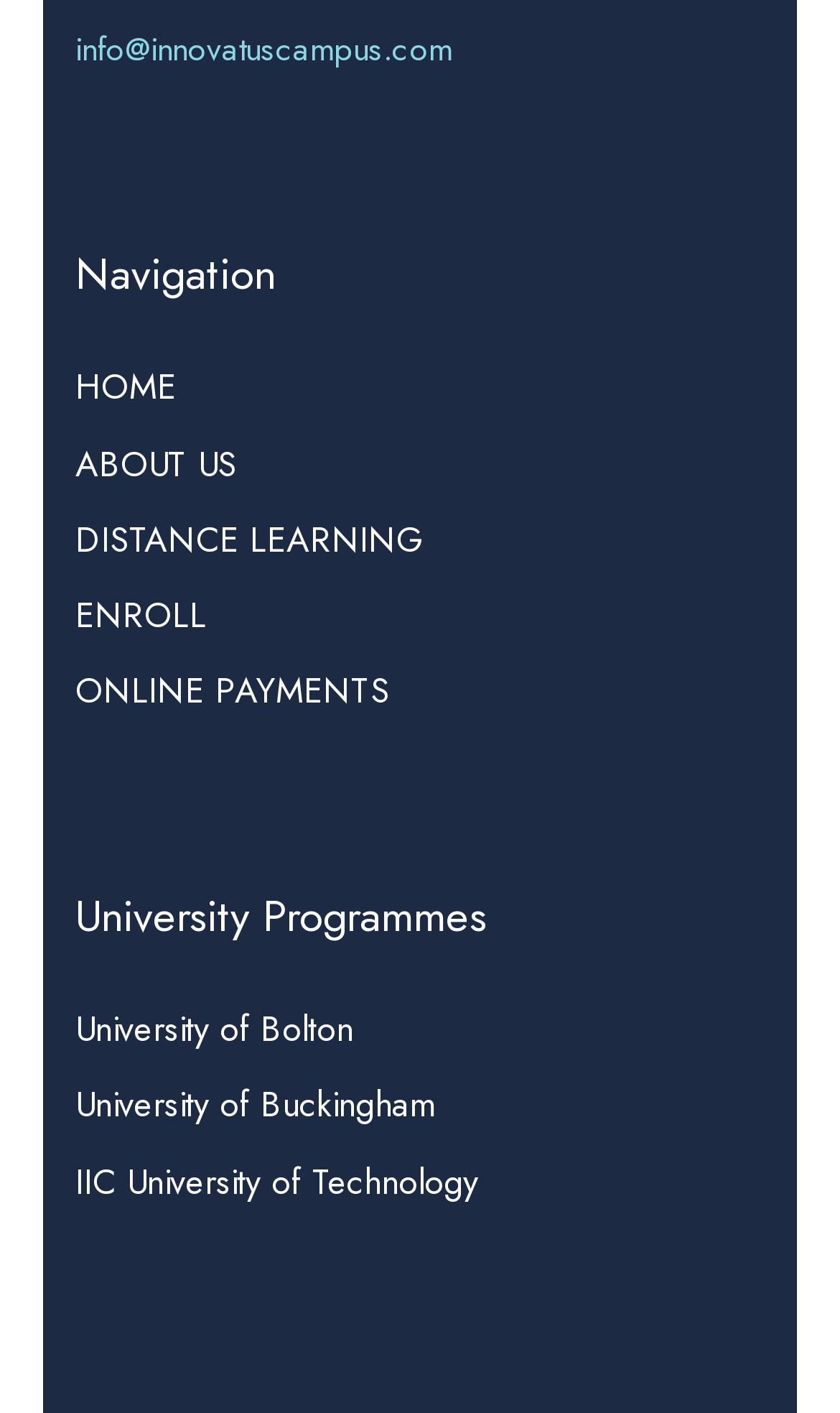Can you provide the bounding box coordinates for the element that should be clicked to implement the instruction: "enroll in a program"?

[0.09, 0.418, 0.246, 0.453]